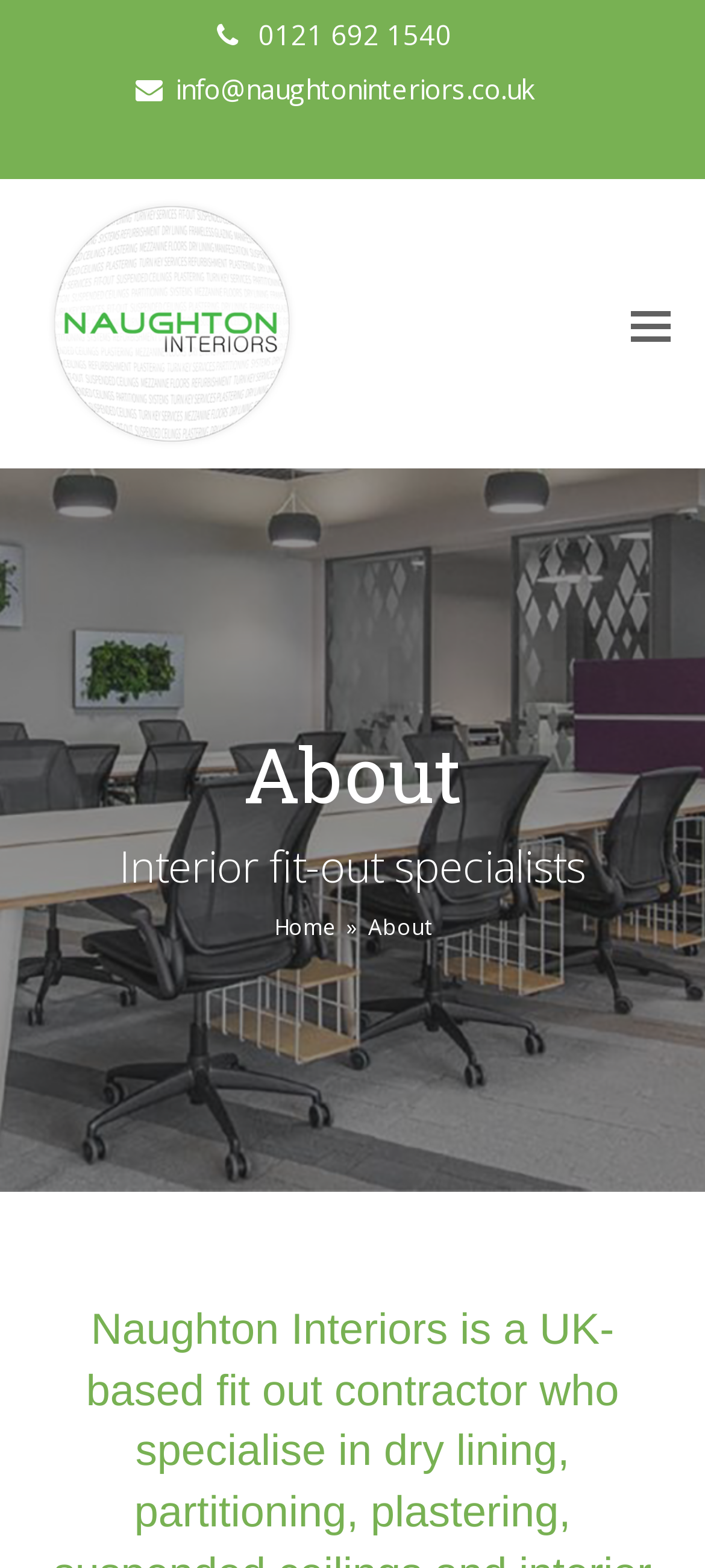Is the mobile menu expanded?
From the image, provide a succinct answer in one word or a short phrase.

No